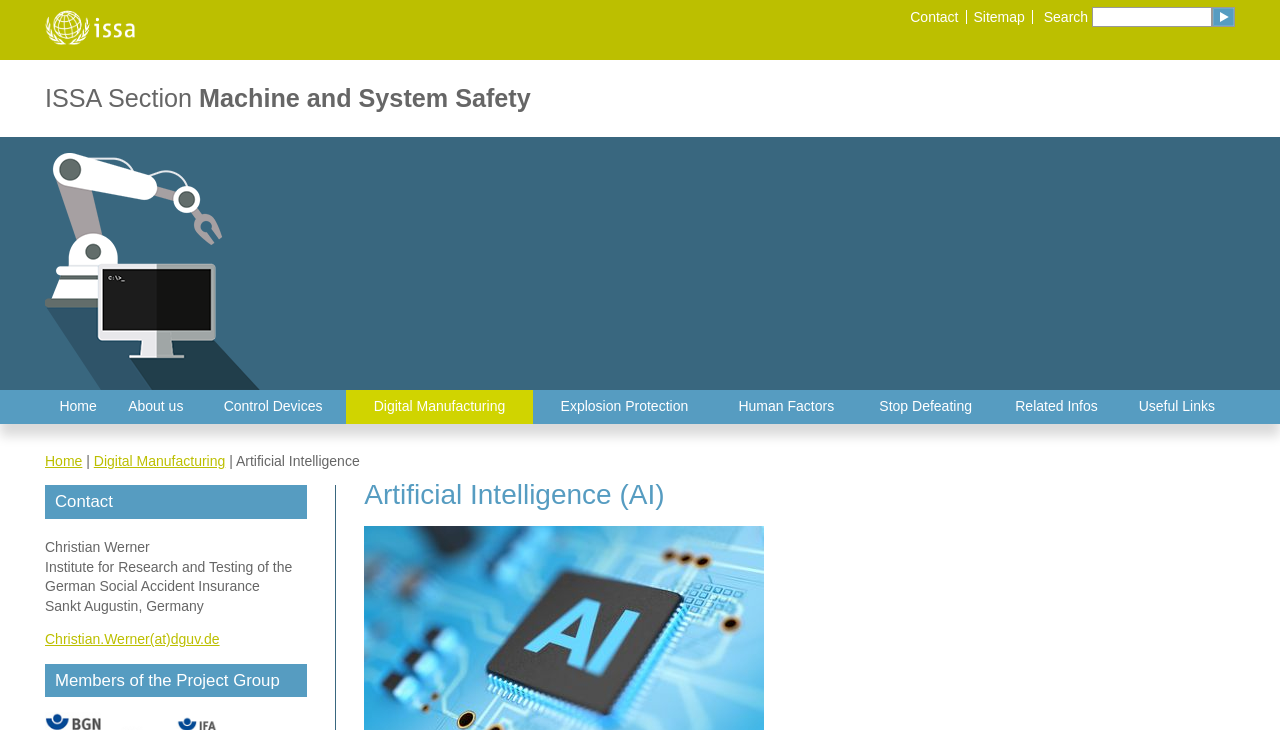Give the bounding box coordinates for this UI element: "Contact". The coordinates should be four float numbers between 0 and 1, arranged as [left, top, right, bottom].

[0.711, 0.012, 0.749, 0.034]